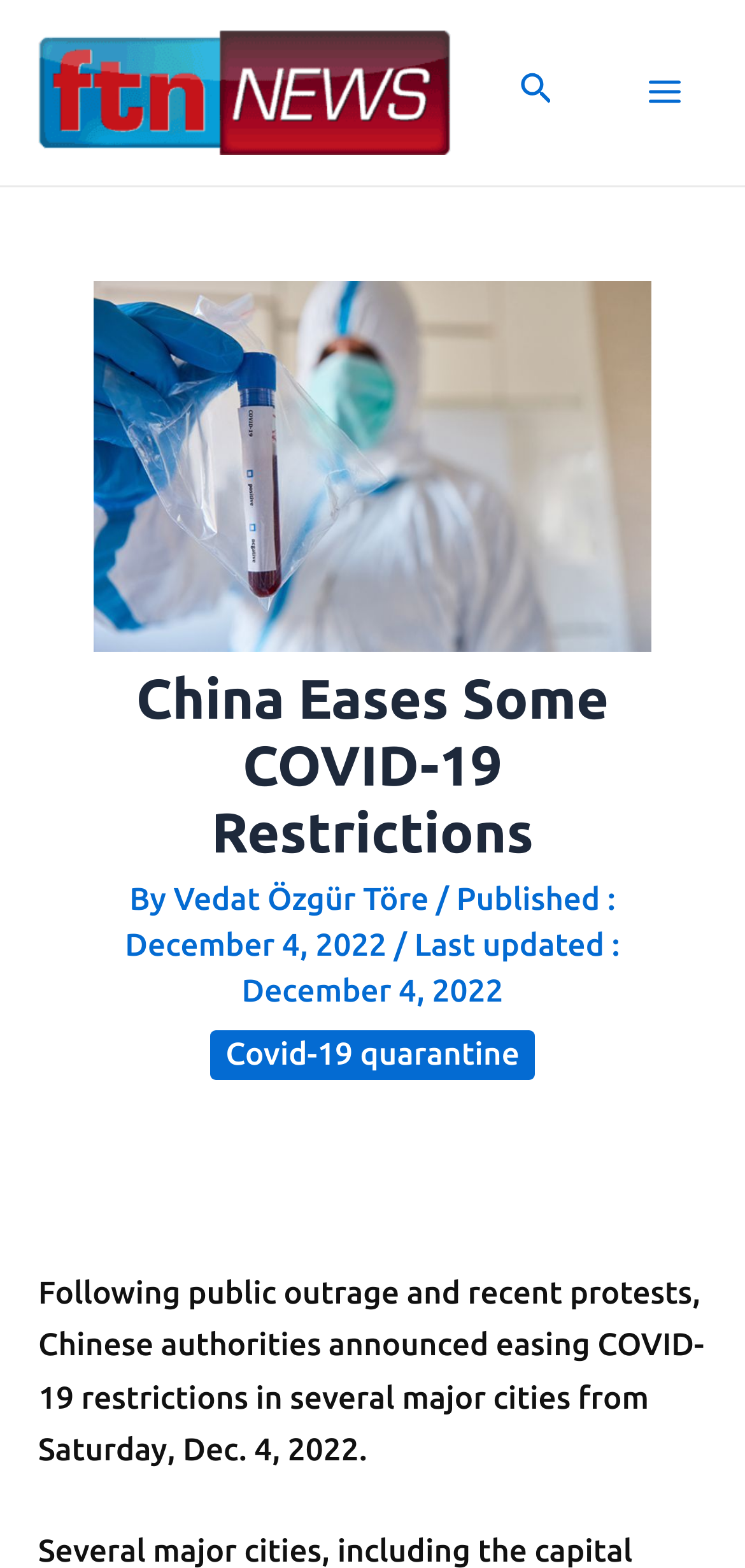Use a single word or phrase to answer the question: 
What is the image above the main heading?

COVID-19 test